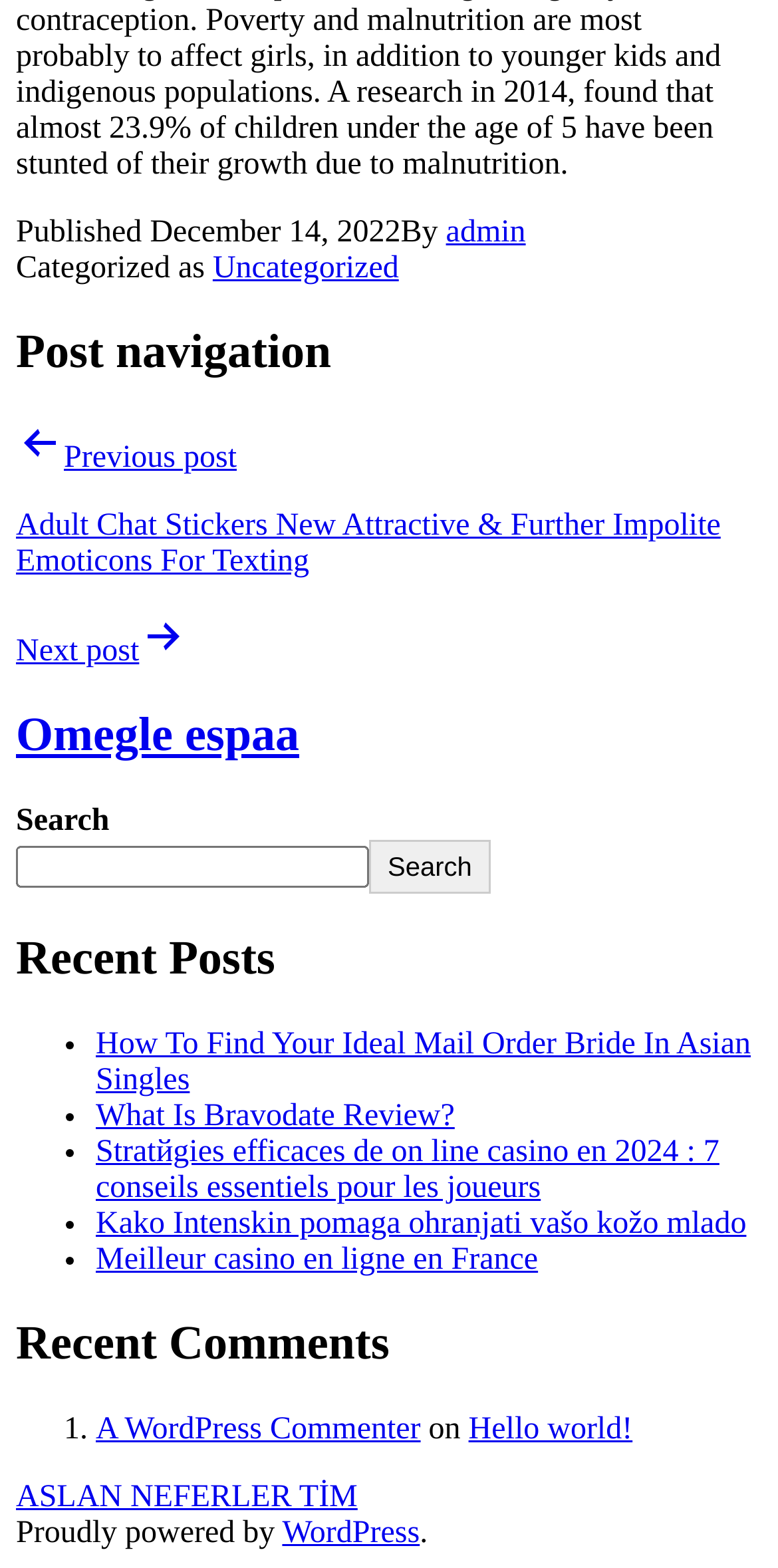How many comments are listed?
Look at the image and construct a detailed response to the question.

I counted the number of articles under the 'Recent Comments' heading, and there is only 1 comment listed.